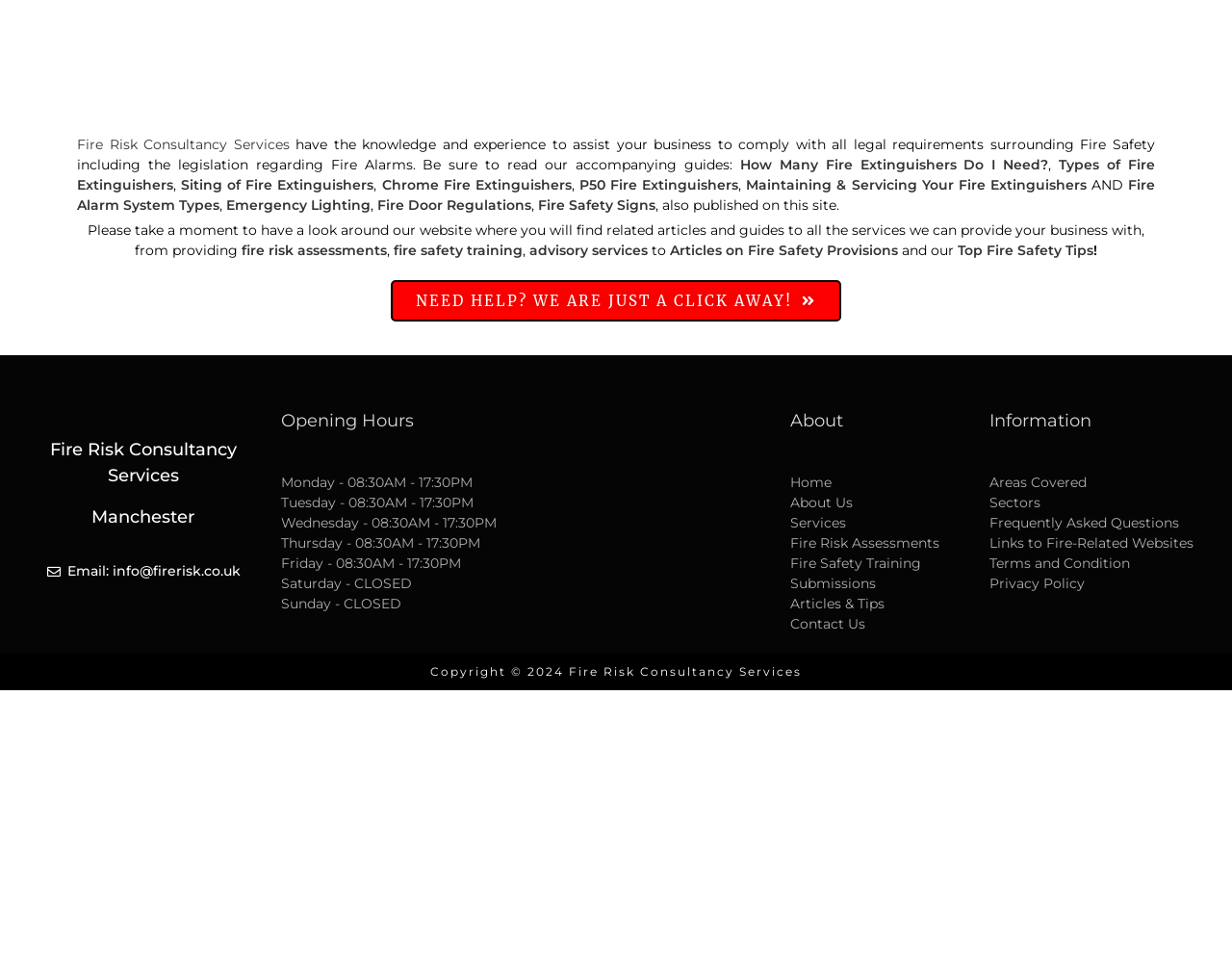Please respond to the question using a single word or phrase:
What is the name of the consultancy service?

Fire Risk Consultancy Services